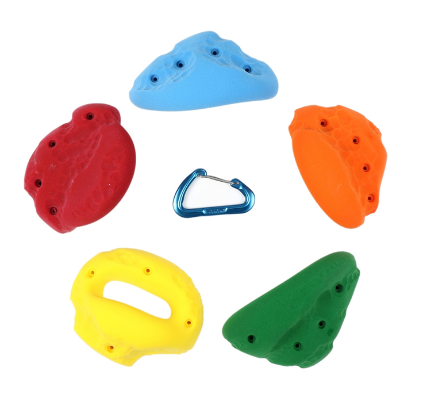What is the purpose of the textured surface of the jugs?
Give a single word or phrase answer based on the content of the image.

To provide grip